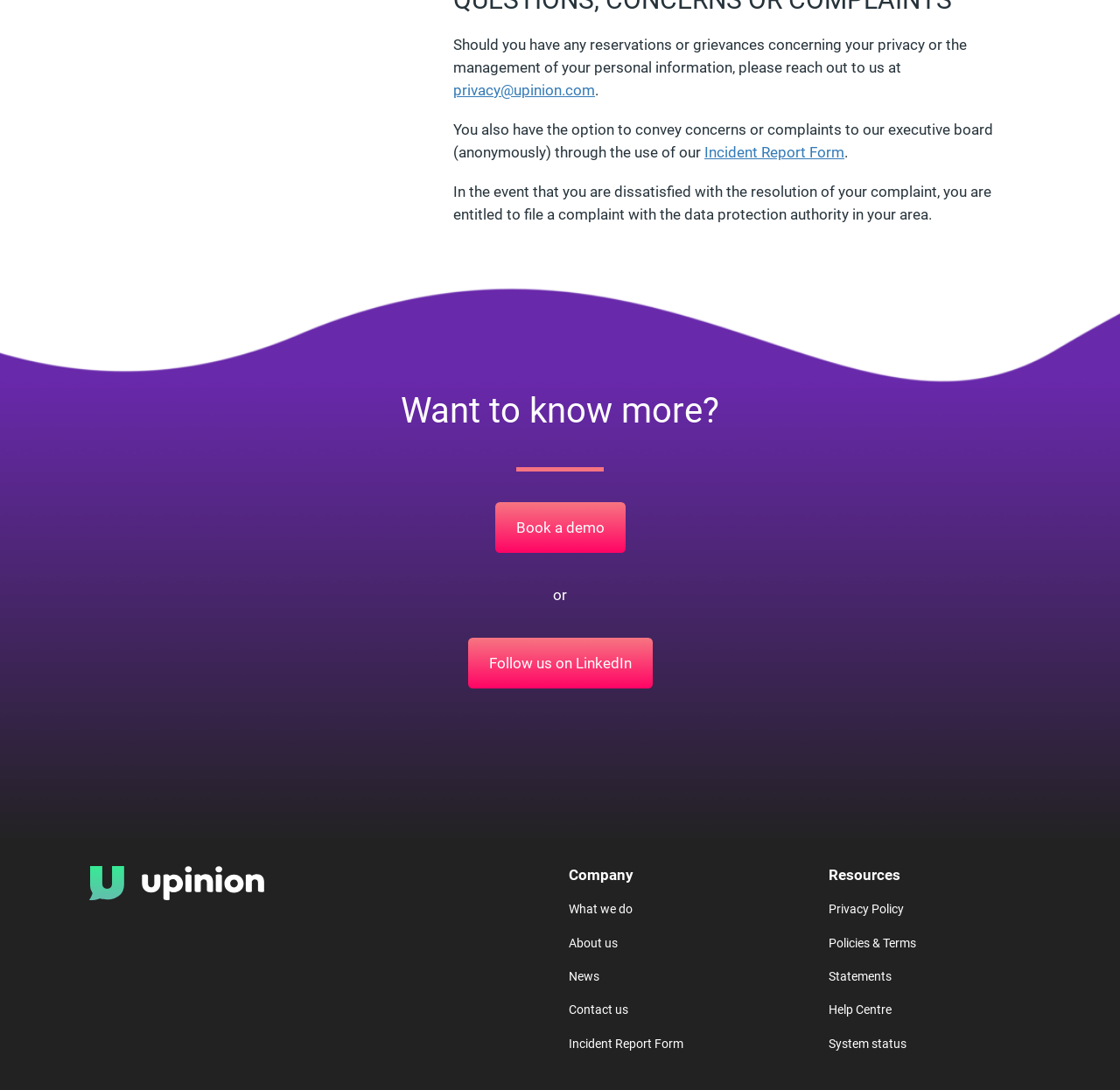Please identify the bounding box coordinates of the element I need to click to follow this instruction: "Click on the Beauty category".

None